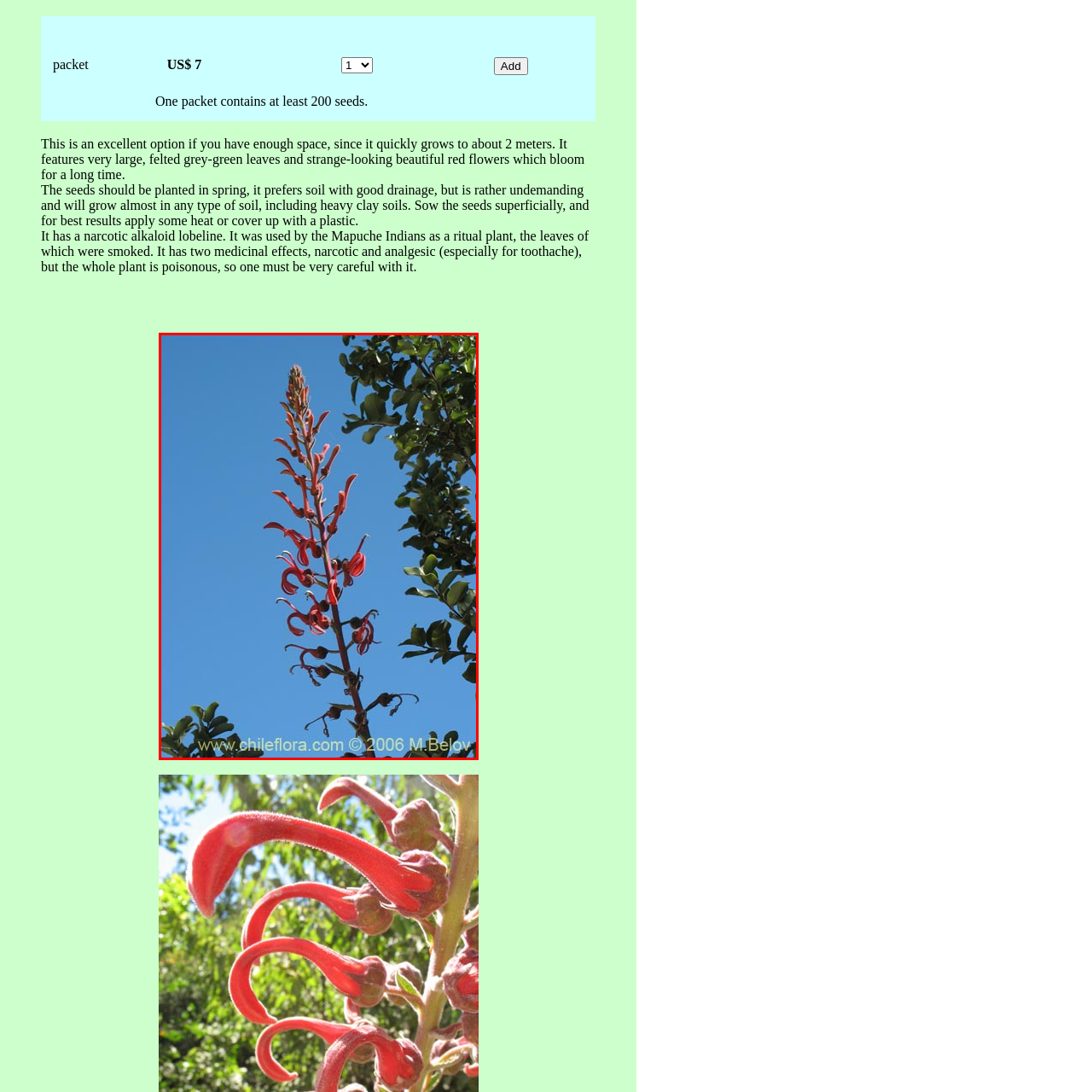Offer an in-depth caption for the image content enclosed by the red border.

The image showcases a striking vertical flower spike adorned with vibrant red blossoms against a clear blue sky. This colorful plant, known for its unique and strange-looking flowers, exemplifies the beauty of nature's designs. Below the blooming spike, lush green leaves provide a rich contrast, enhancing the visual appeal. The photograph, taken by M. Belov, highlights the plant's extraordinary features, making it an excellent representation of its species. This plant thrives in various soil types and is particularly well-suited for spaces that allow for its robust growth, reaching heights of about 2 meters. Its blooming period is notably long, contributing to its ornamental value in gardens.